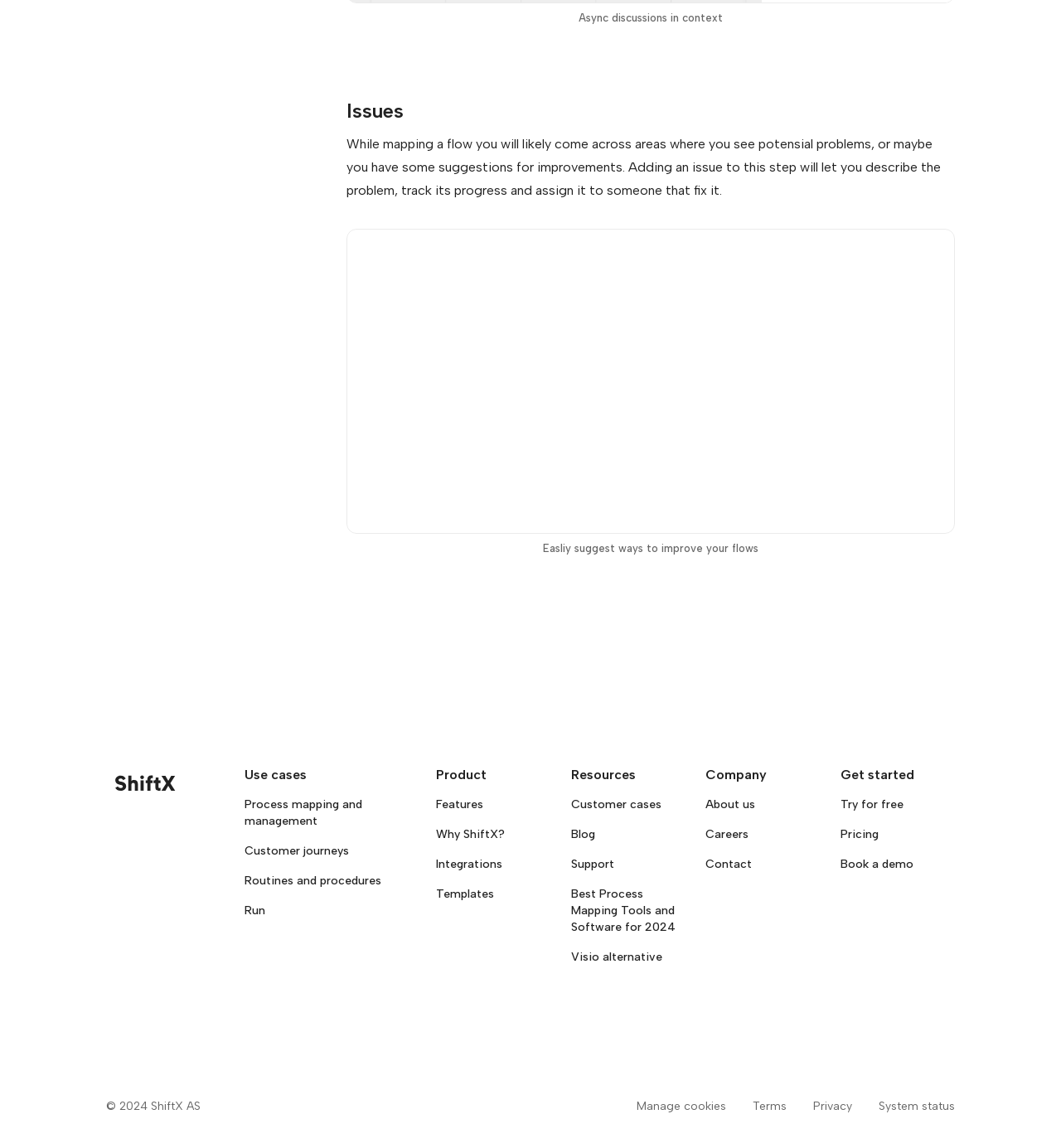Locate the coordinates of the bounding box for the clickable region that fulfills this instruction: "Click on 'Process mapping and management'".

[0.23, 0.695, 0.341, 0.721]